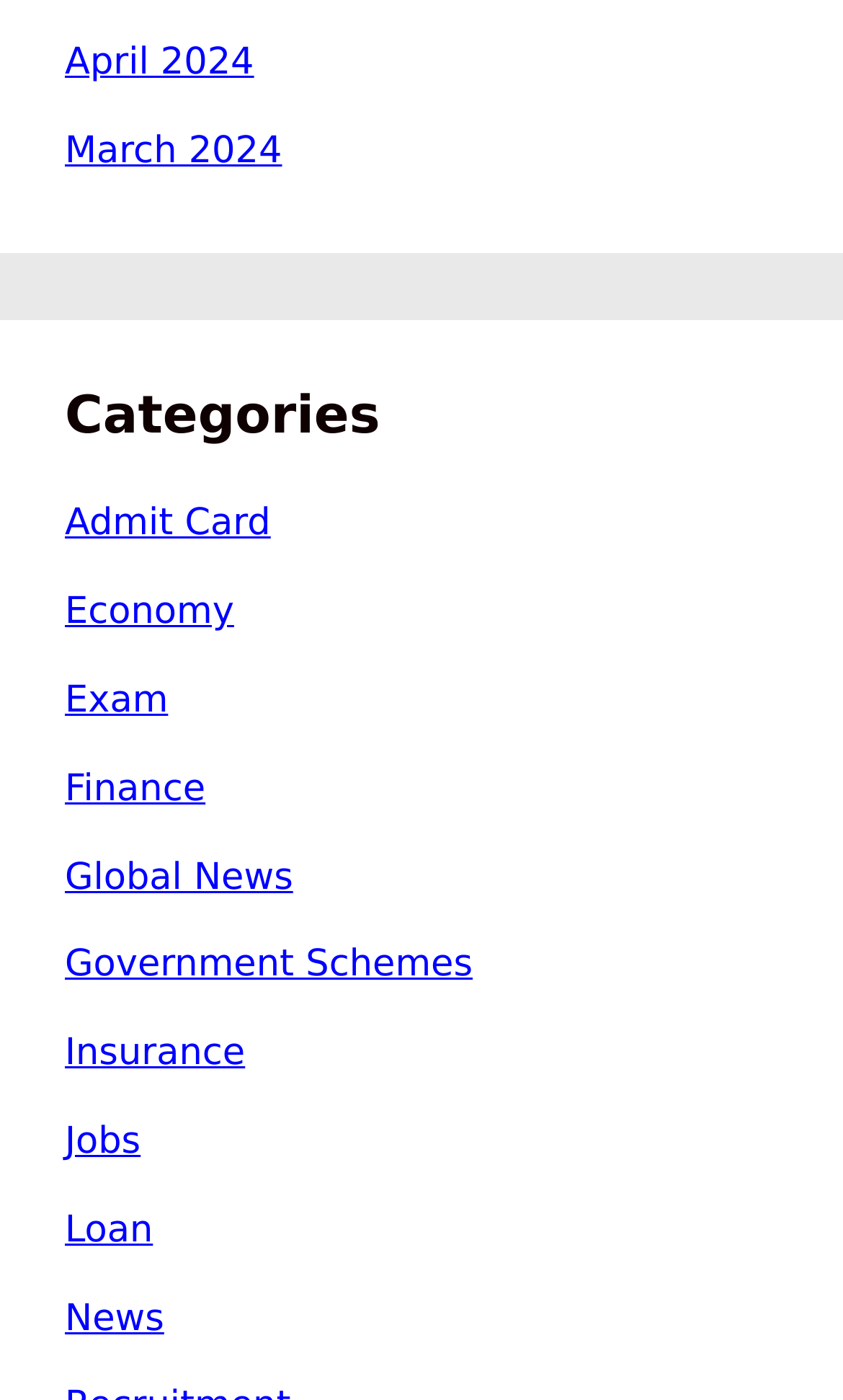Locate the bounding box coordinates for the element described below: "Admit Card". The coordinates must be four float values between 0 and 1, formatted as [left, top, right, bottom].

[0.077, 0.359, 0.321, 0.39]